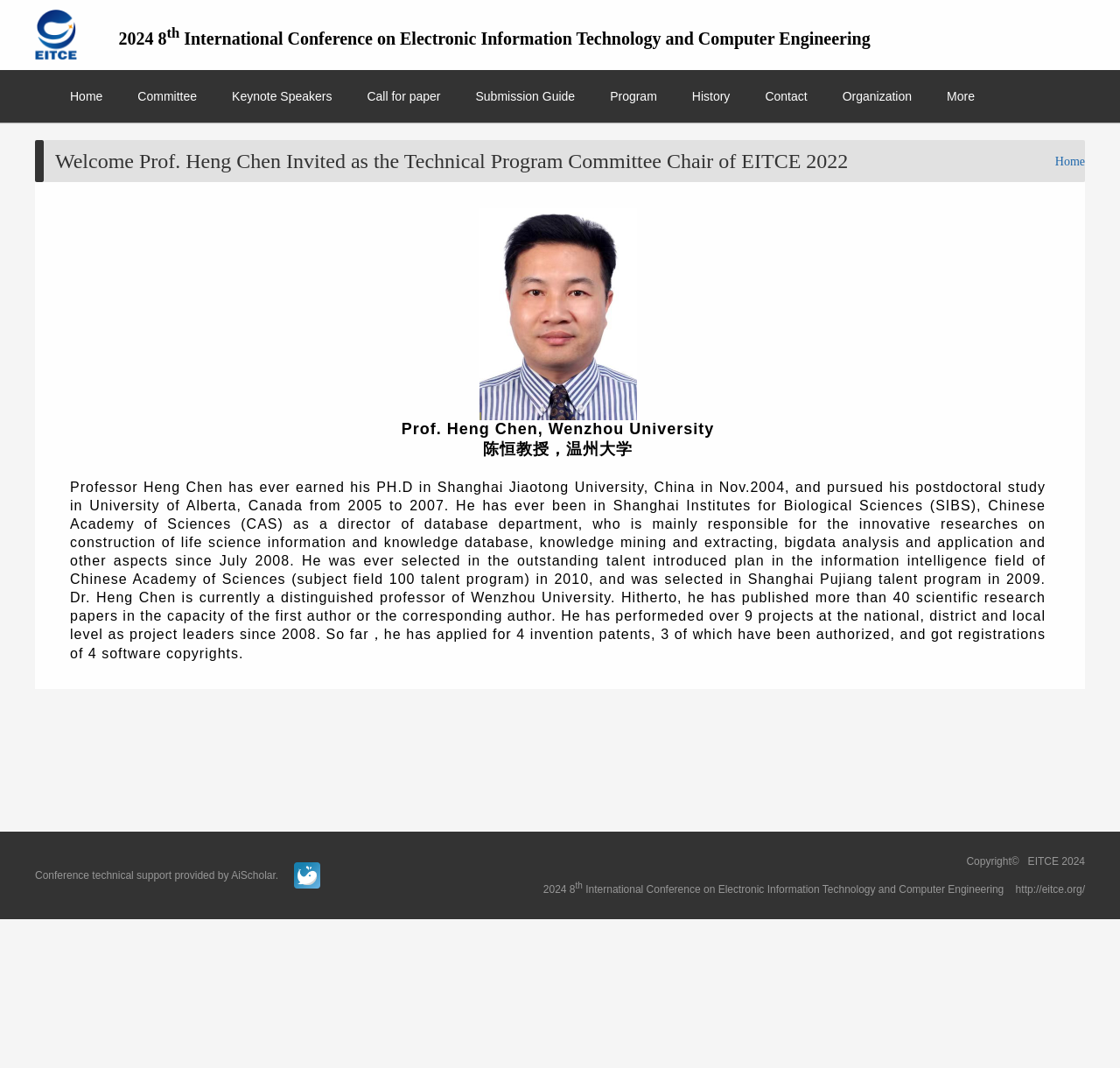Offer an extensive depiction of the webpage and its key elements.

The webpage is about the 2024 8th International Conference on Electronic Information Technology and Computer Engineering (EITCE 2024). At the top left corner, there is a logo image. Above the logo, there is a superscript text. 

Below the logo, there is a navigation menu with 9 links: Home, Committee, Keynote Speakers, Call for paper, Submission Guide, Program, History, Contact, and Organization, followed by a "More" link. These links are aligned horizontally and take up the entire width of the page.

On the right side of the navigation menu, there is a welcome message that reads "Welcome Prof. Heng Chen Invited as the Technical Program Committee Chair of EITCE 2022". Below the welcome message, there is another "Home" link.

In the middle of the page, there is an image of Prof. Heng Chen, accompanied by his title and affiliation in both English and Chinese. Below the image, there is a lengthy biographical text about Prof. Heng Chen, describing his education, work experience, and achievements.

At the bottom of the page, there are three lines of text. The first line reads "Conference technical support provided by AiScholar." The second line contains a link and a copyright notice that reads "Copyright©  EITCE 2024". The third line displays the conference name and year, with the "8" in superscript.